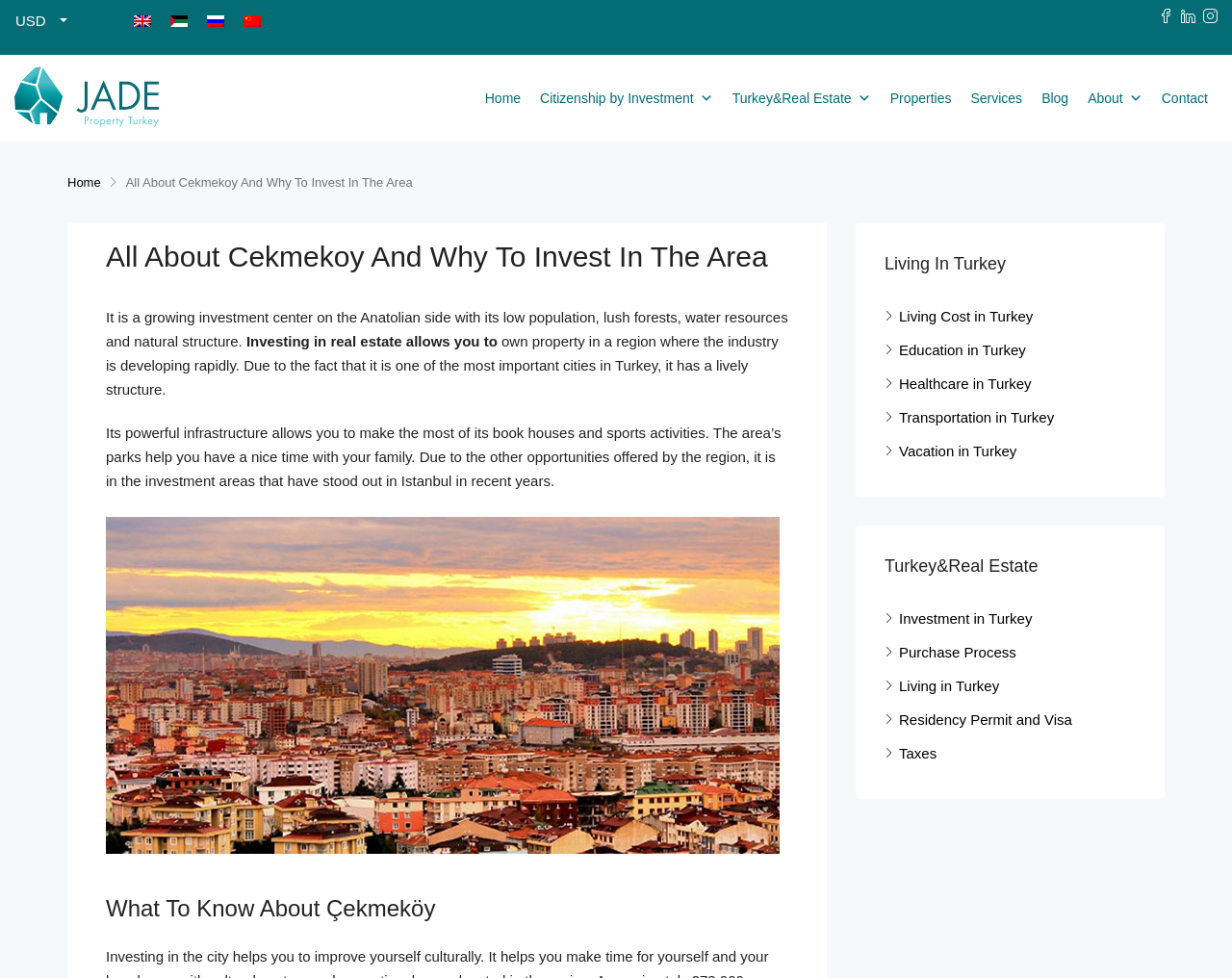Use a single word or phrase to answer the question: What is the main topic of the webpage?

Cekmekoy and real estate